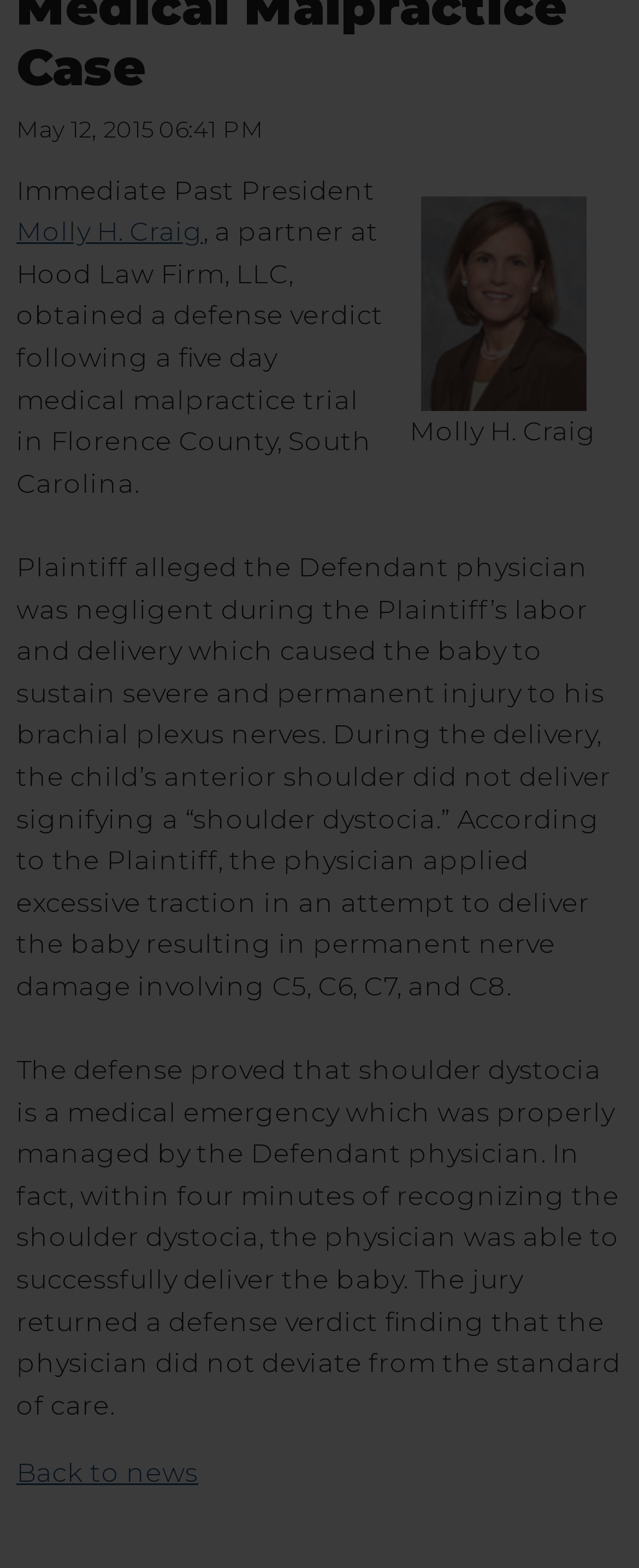Identify and provide the bounding box coordinates of the UI element described: "State Best Practices Survey". The coordinates should be formatted as [left, top, right, bottom], with each number being a float between 0 and 1.

[0.0, 0.347, 1.0, 0.367]